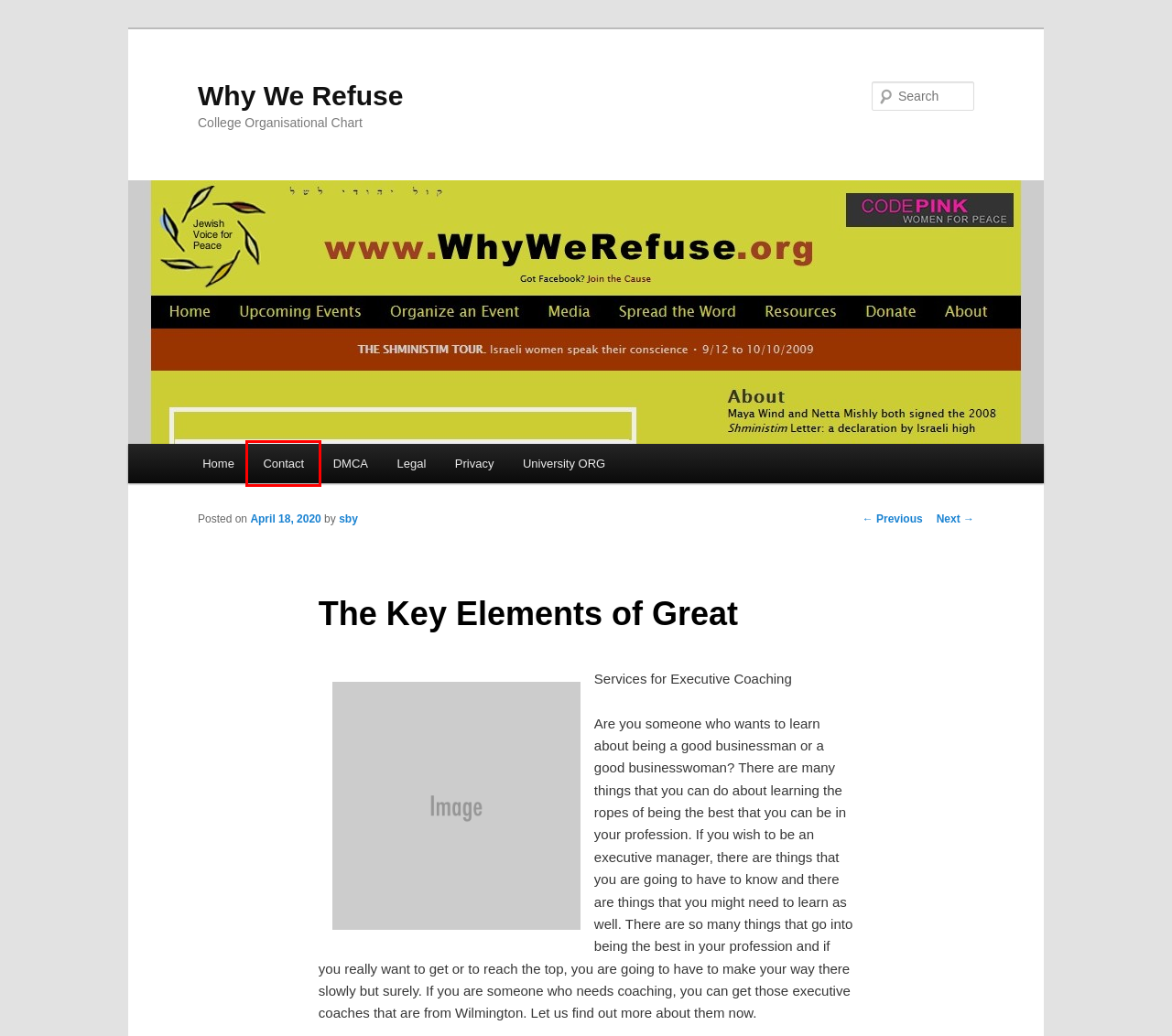You have been given a screenshot of a webpage, where a red bounding box surrounds a UI element. Identify the best matching webpage description for the page that loads after the element in the bounding box is clicked. Options include:
A. Looking On The Bright Side of | Why We Refuse
B. Contact | Why We Refuse
C. DMCA | Why We Refuse
D. Legal | Why We Refuse
E. The 4 Most Unanswered Questions about | Why We Refuse
F. University ORG | Why We Refuse
G. Why We Refuse | College Organisational Chart
H. Privacy | Why We Refuse

B